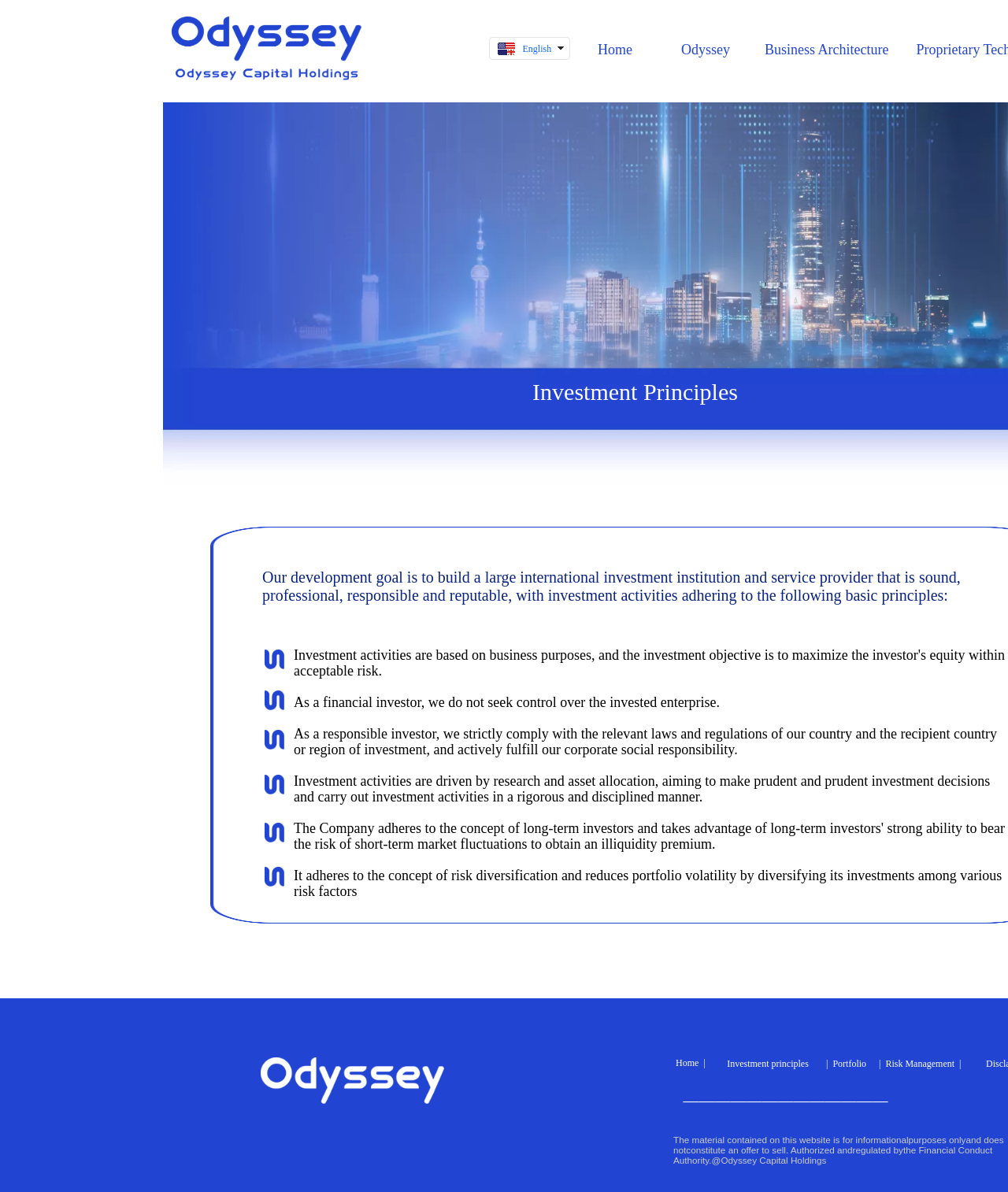Identify the bounding box coordinates of the clickable region to carry out the given instruction: "Switch to English".

[0.363, 0.036, 0.417, 0.046]